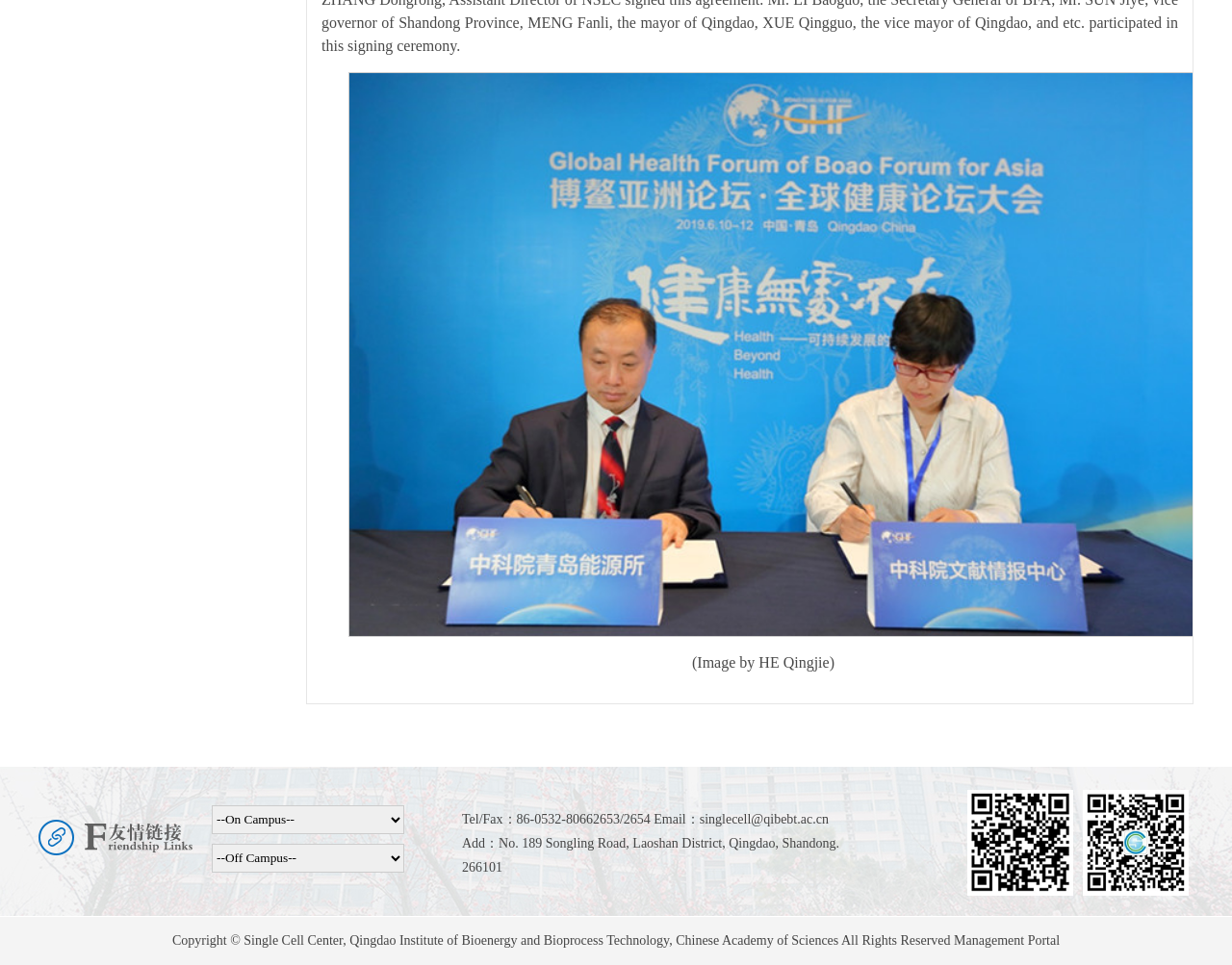What is the image credit?
Answer the question with detailed information derived from the image.

I found a static text element on the webpage that says '(Image by HE Qingjie)', which indicates the image credit.